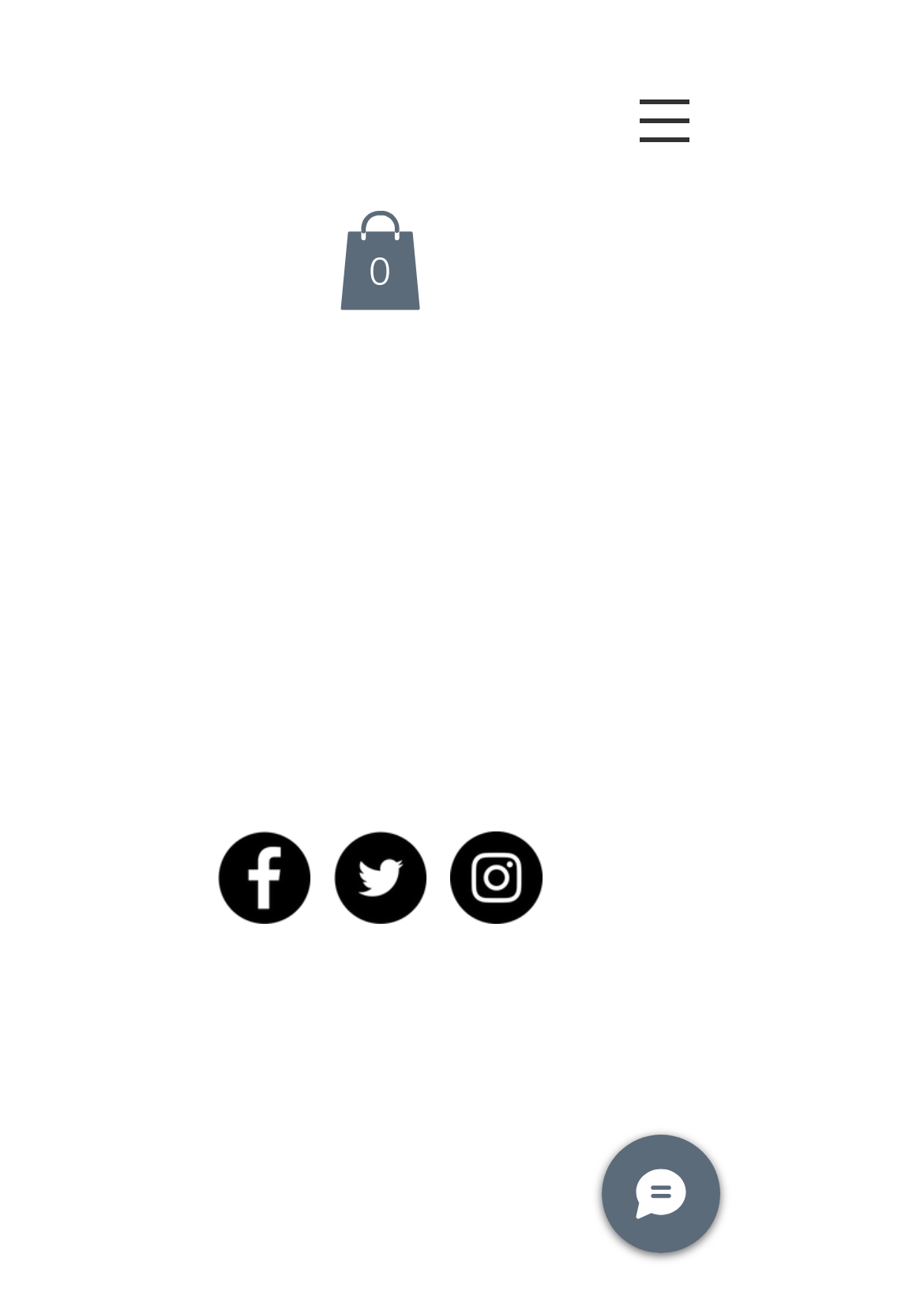Find the bounding box coordinates of the UI element according to this description: "parent_node: 0".

[0.028, 0.051, 0.392, 0.145]